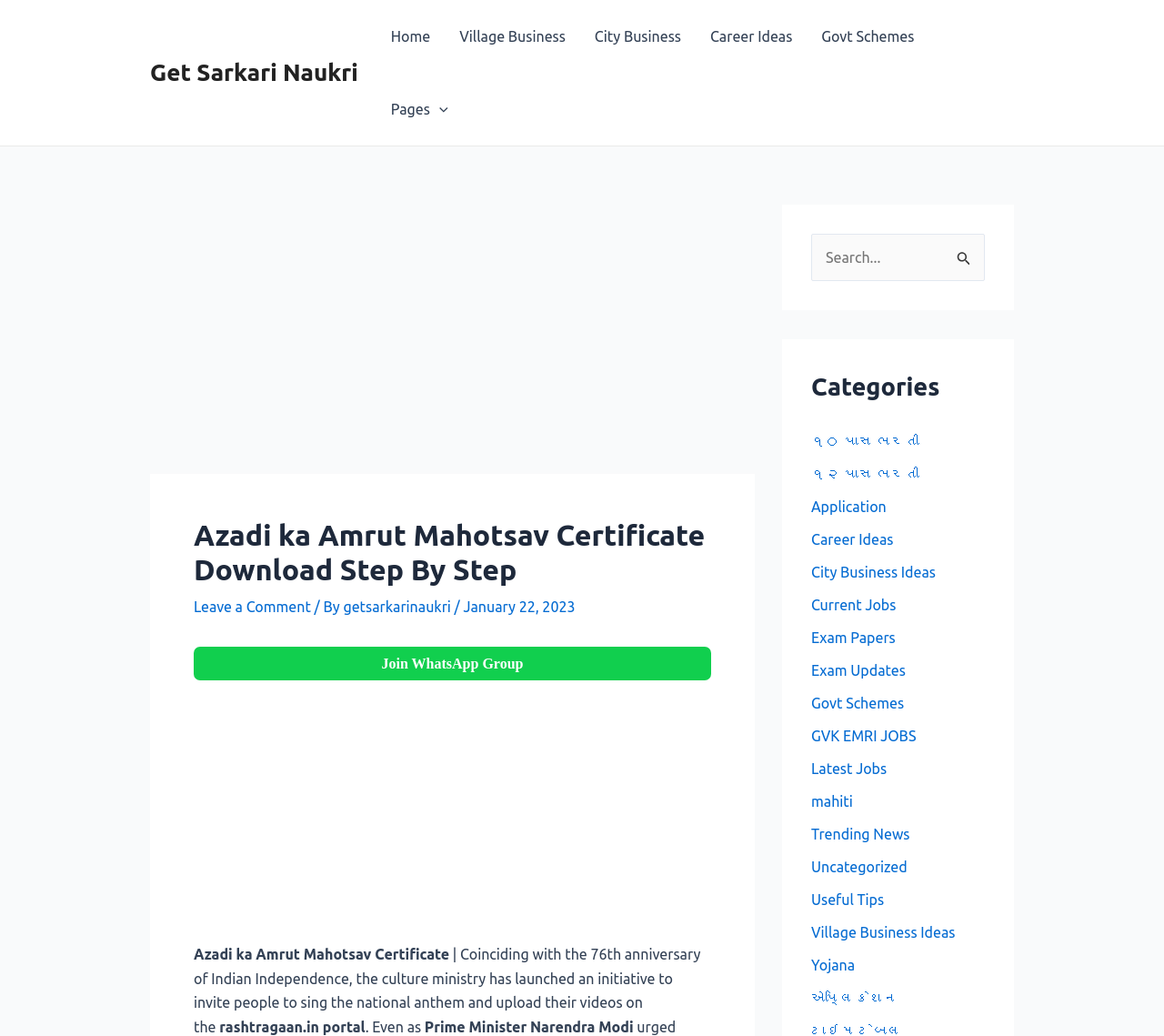Please identify the bounding box coordinates of the clickable element to fulfill the following instruction: "Search for something". The coordinates should be four float numbers between 0 and 1, i.e., [left, top, right, bottom].

[0.697, 0.226, 0.846, 0.272]